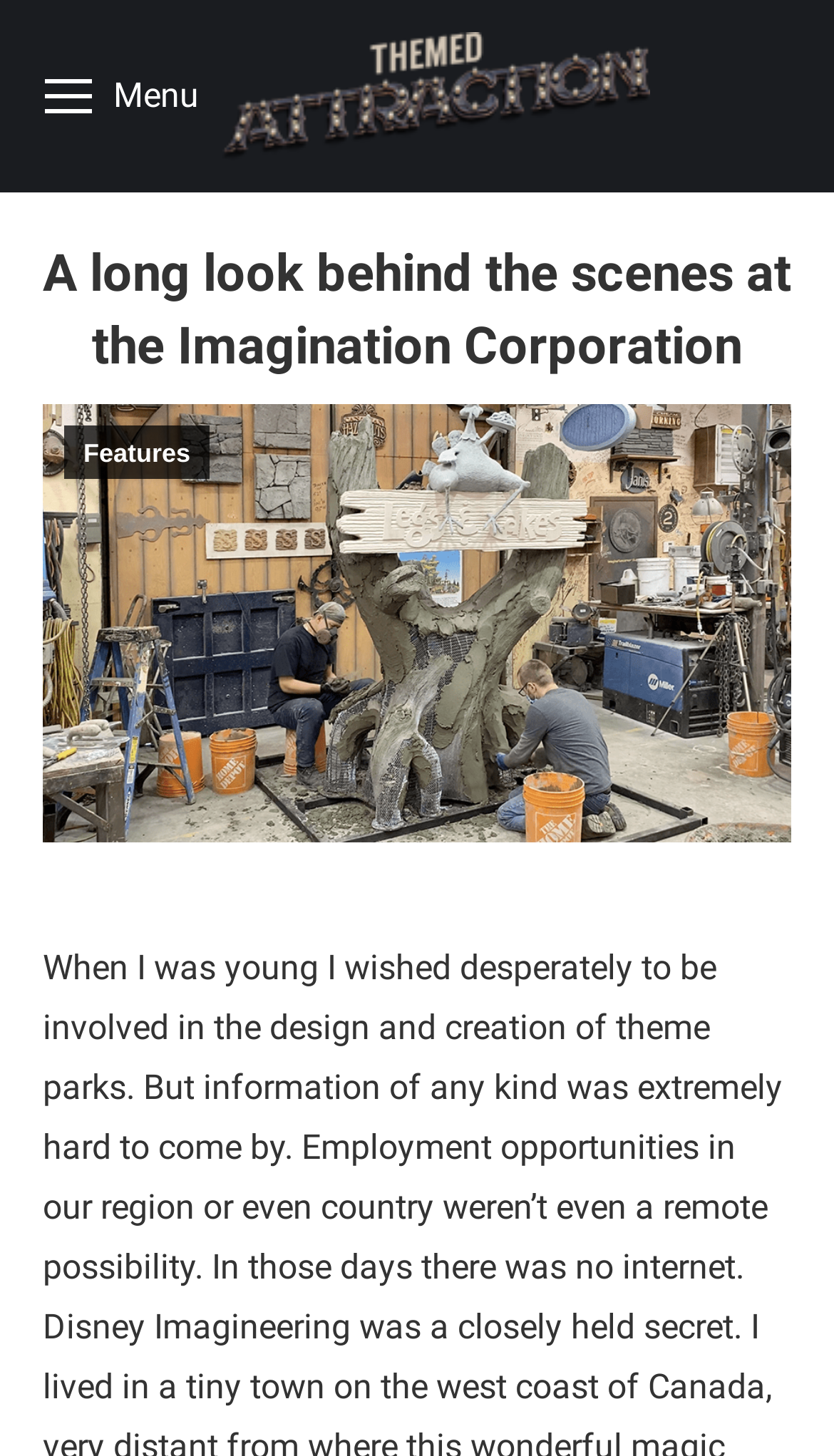What is the purpose of the link at the top right corner?
Provide a short answer using one word or a brief phrase based on the image.

Go to Top